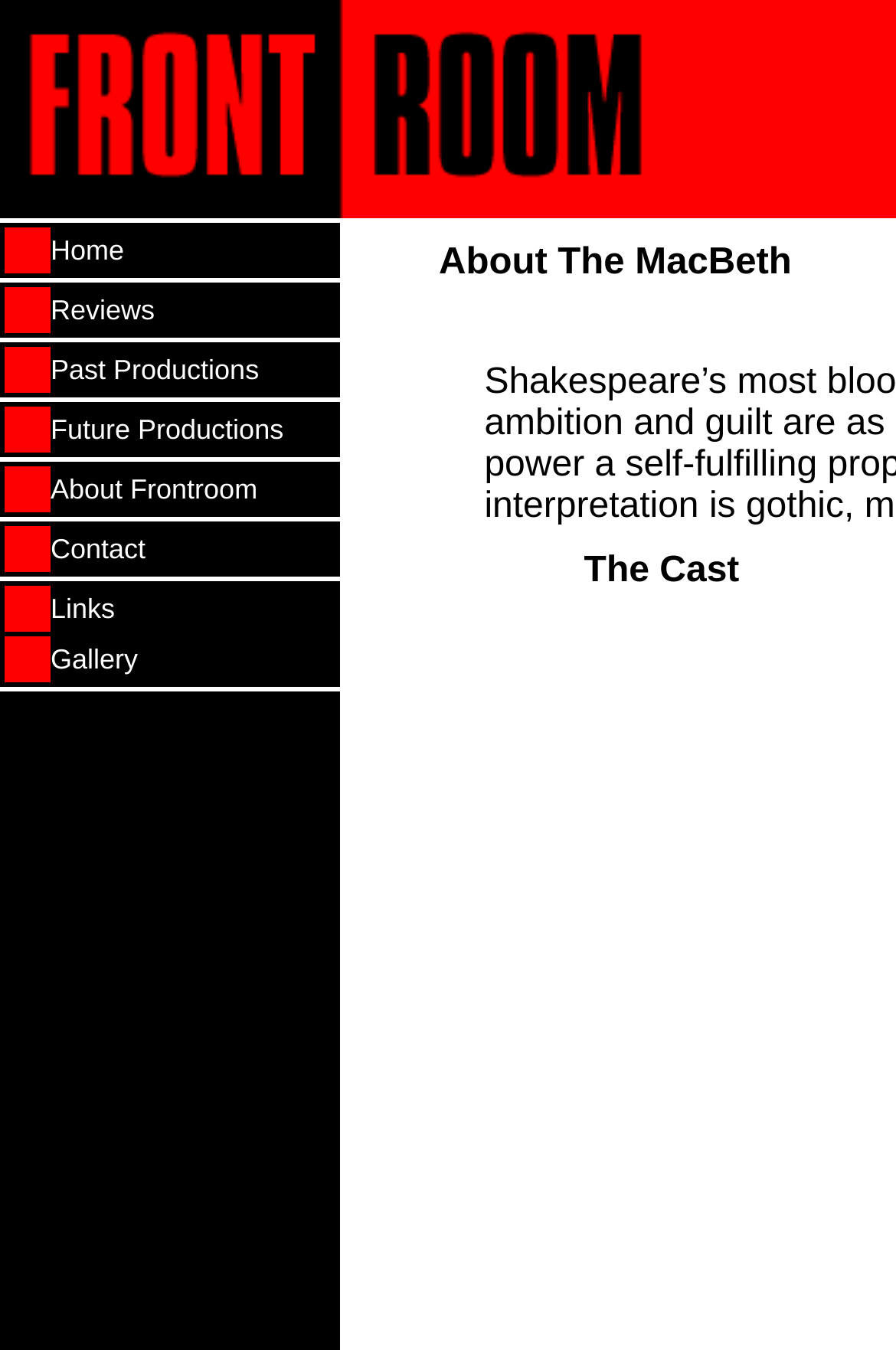Please locate the bounding box coordinates of the element that should be clicked to achieve the given instruction: "click Home".

[0.056, 0.174, 0.139, 0.197]